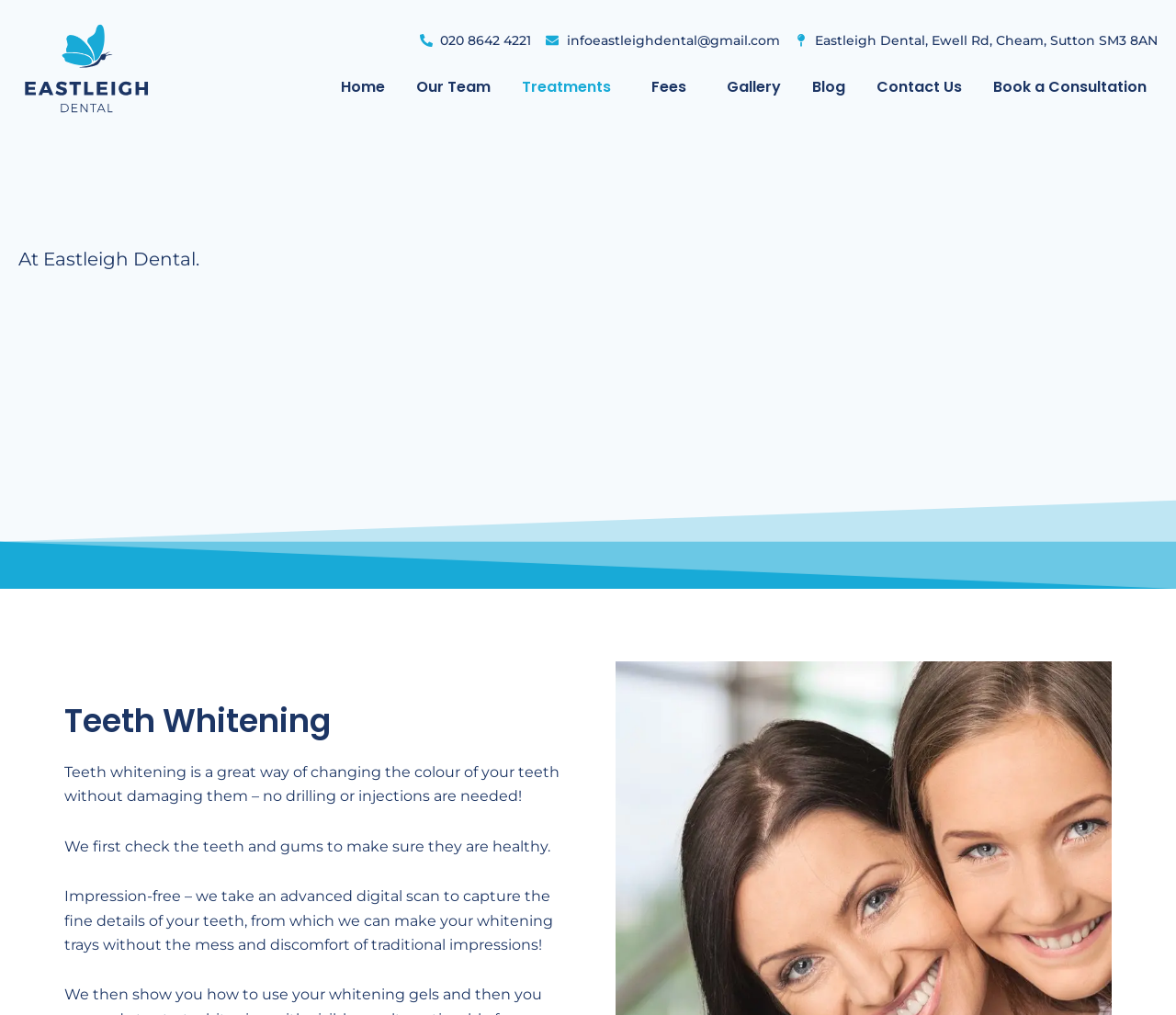Could you provide the bounding box coordinates for the portion of the screen to click to complete this instruction: "Learn about teeth whitening treatments"?

[0.055, 0.69, 0.477, 0.731]